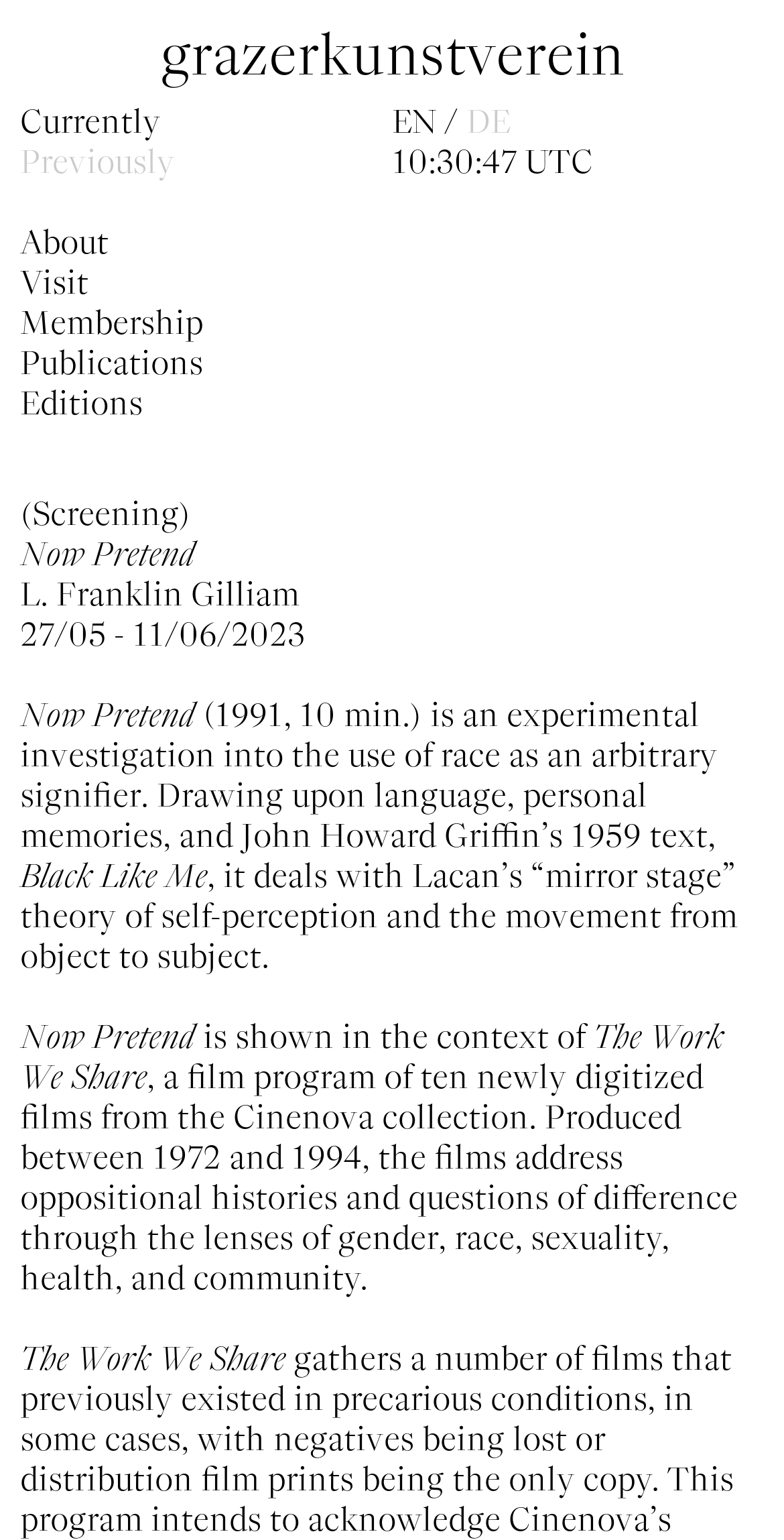Find the bounding box coordinates of the element I should click to carry out the following instruction: "Go to the 'Publications' section".

[0.026, 0.222, 0.259, 0.248]